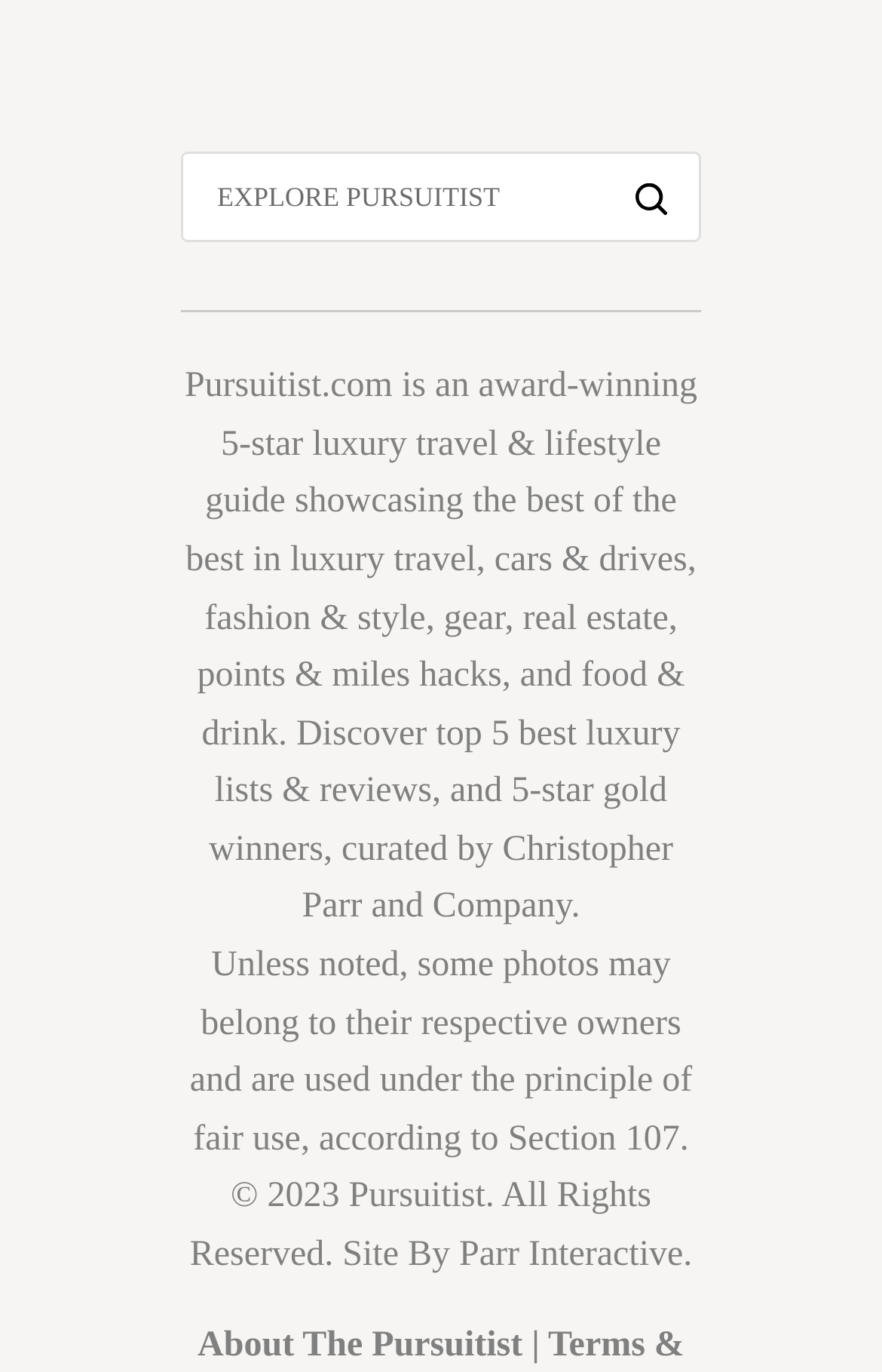Please identify the bounding box coordinates of where to click in order to follow the instruction: "Explore best of the best".

[0.21, 0.352, 0.767, 0.422]